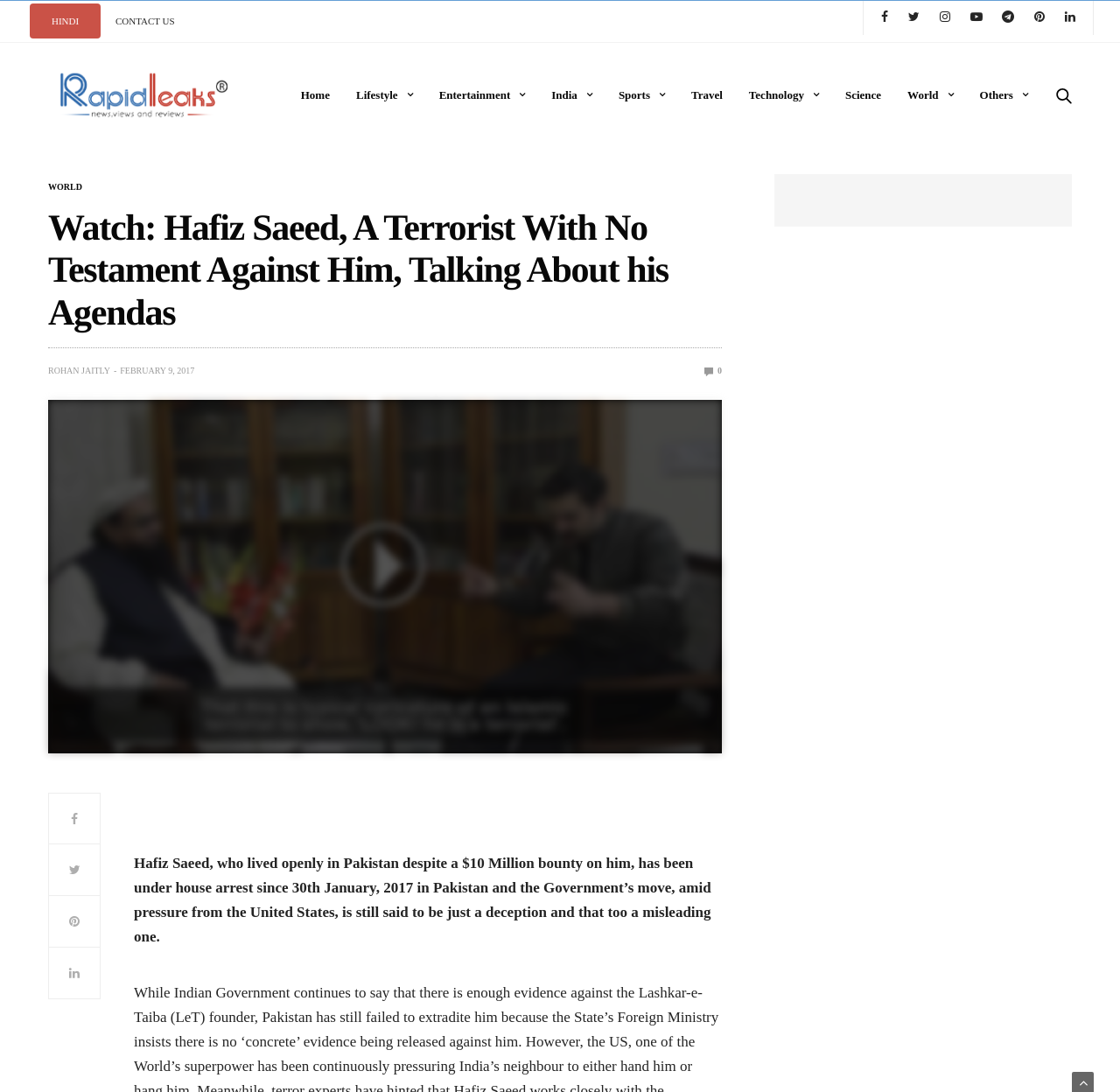Respond with a single word or phrase to the following question:
What is the date of the article?

February 9, 2017